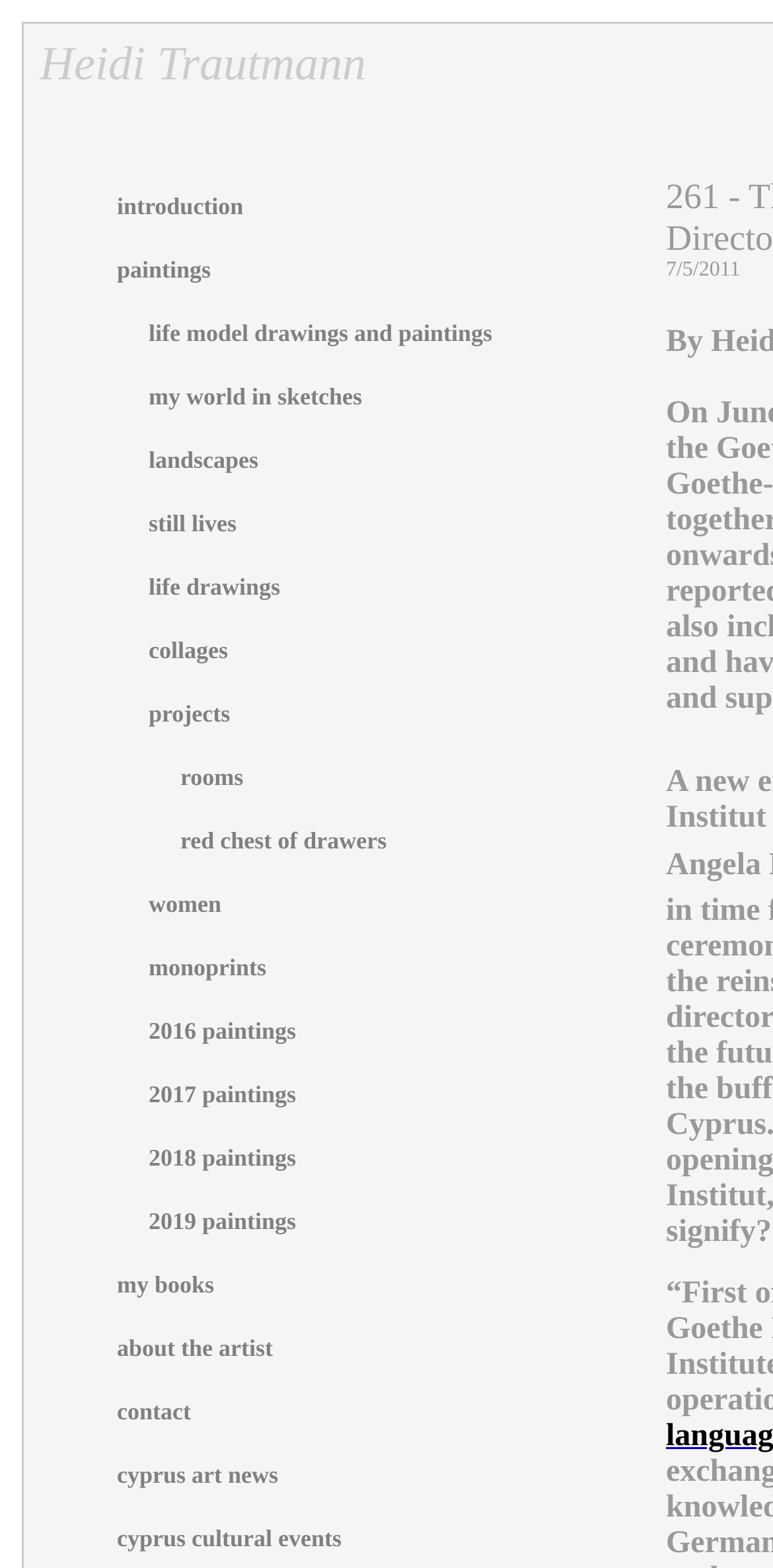What is the title of the first painting category?
From the image, respond with a single word or phrase.

introduction